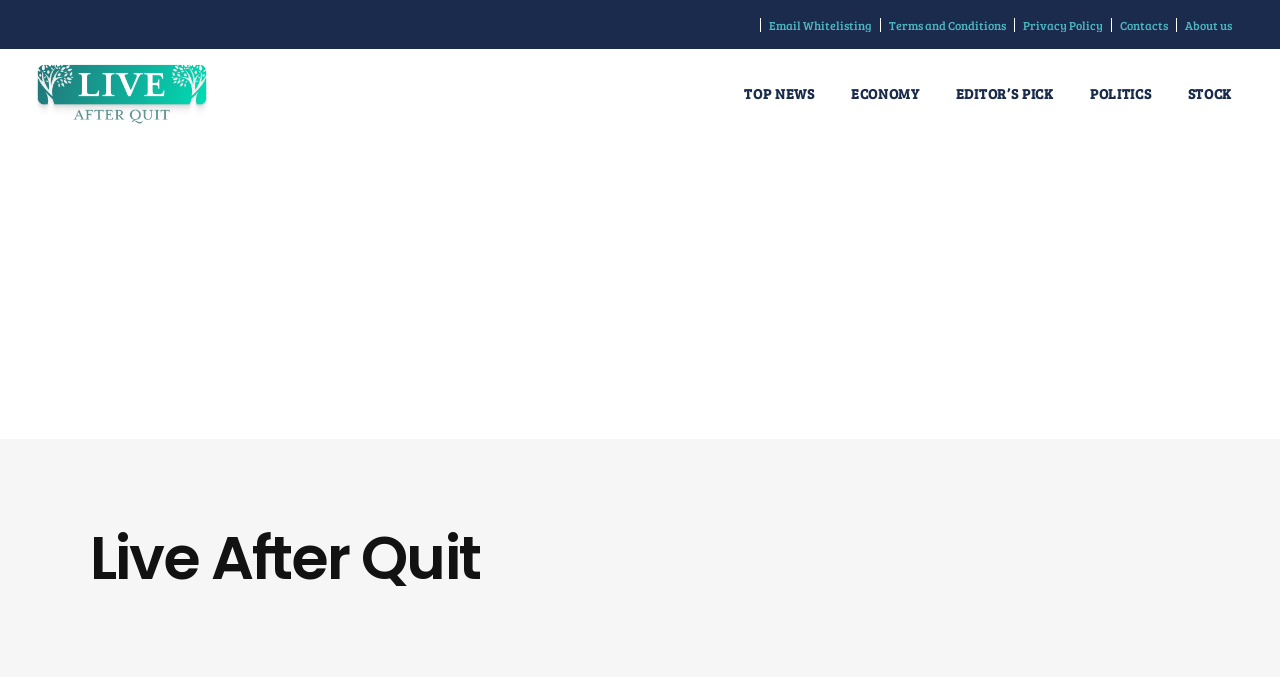Pinpoint the bounding box coordinates of the area that should be clicked to complete the following instruction: "View About us page". The coordinates must be given as four float numbers between 0 and 1, i.e., [left, top, right, bottom].

[0.926, 0.025, 0.962, 0.049]